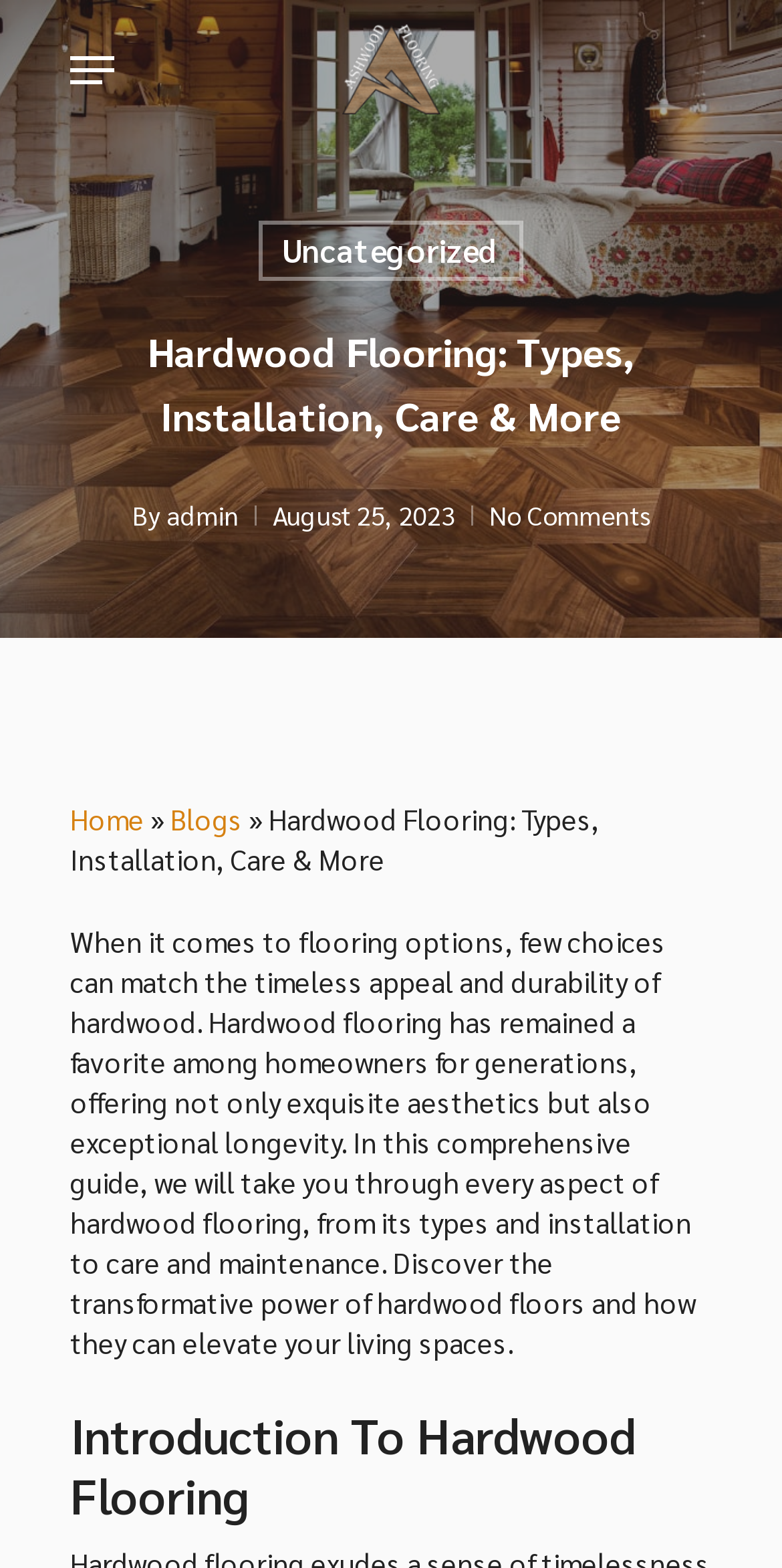Provide a one-word or short-phrase answer to the question:
What is the topic of the introduction section?

Introduction to Hardwood Flooring